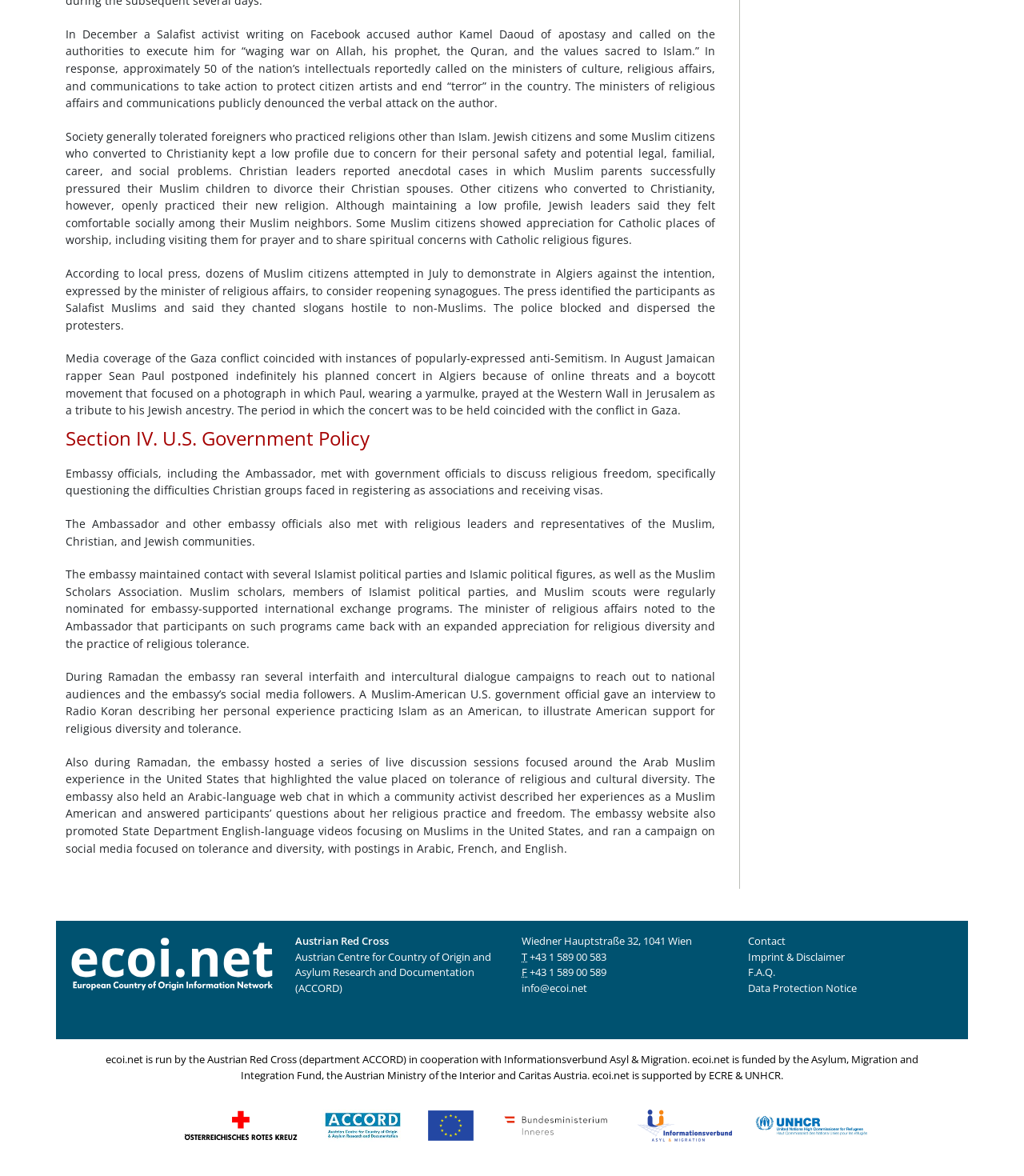What is the name of the rapper who postponed his concert in Algiers? Examine the screenshot and reply using just one word or a brief phrase.

Sean Paul